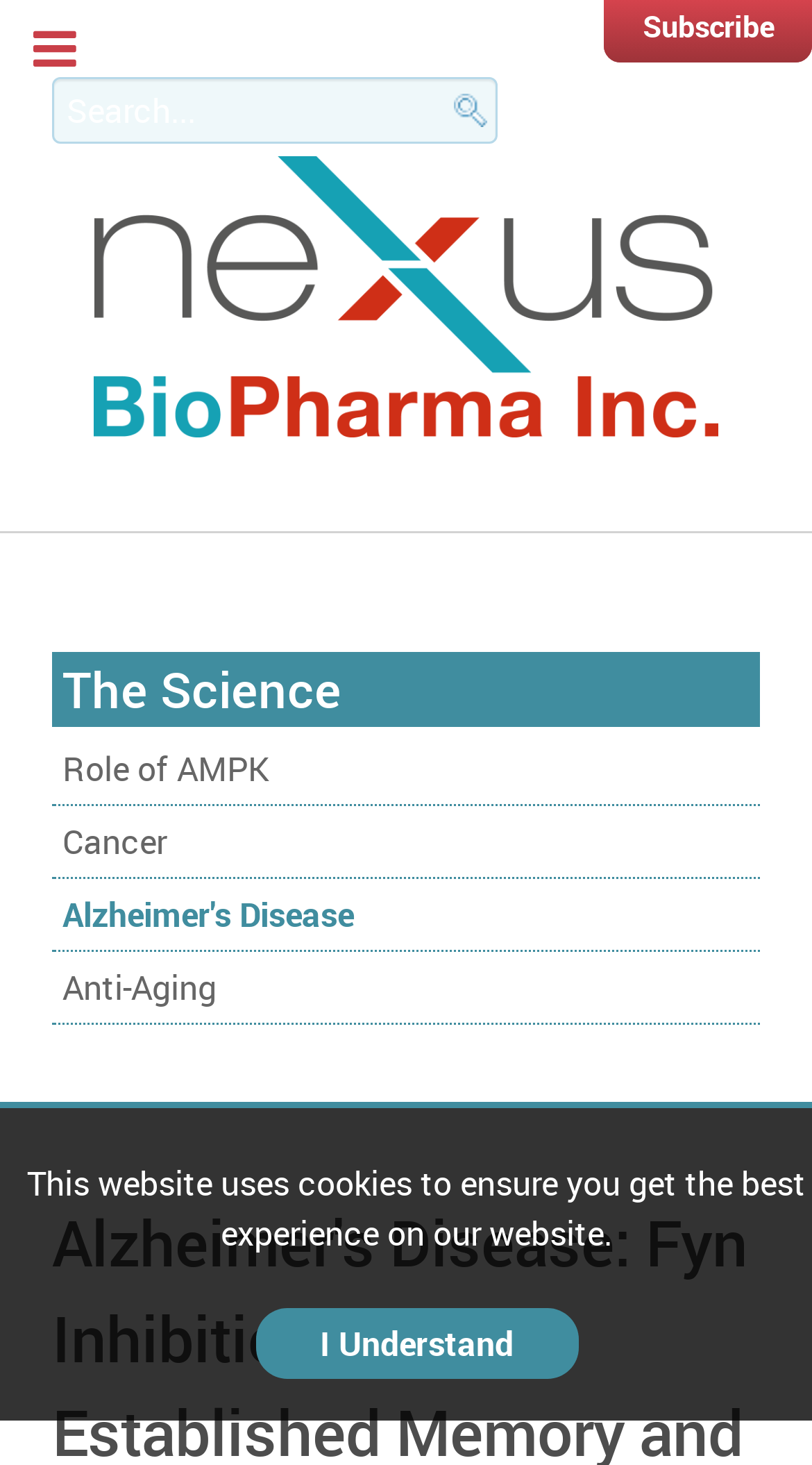Determine the bounding box coordinates of the region that needs to be clicked to achieve the task: "subscribe to the newsletter".

[0.791, 0.004, 0.953, 0.031]